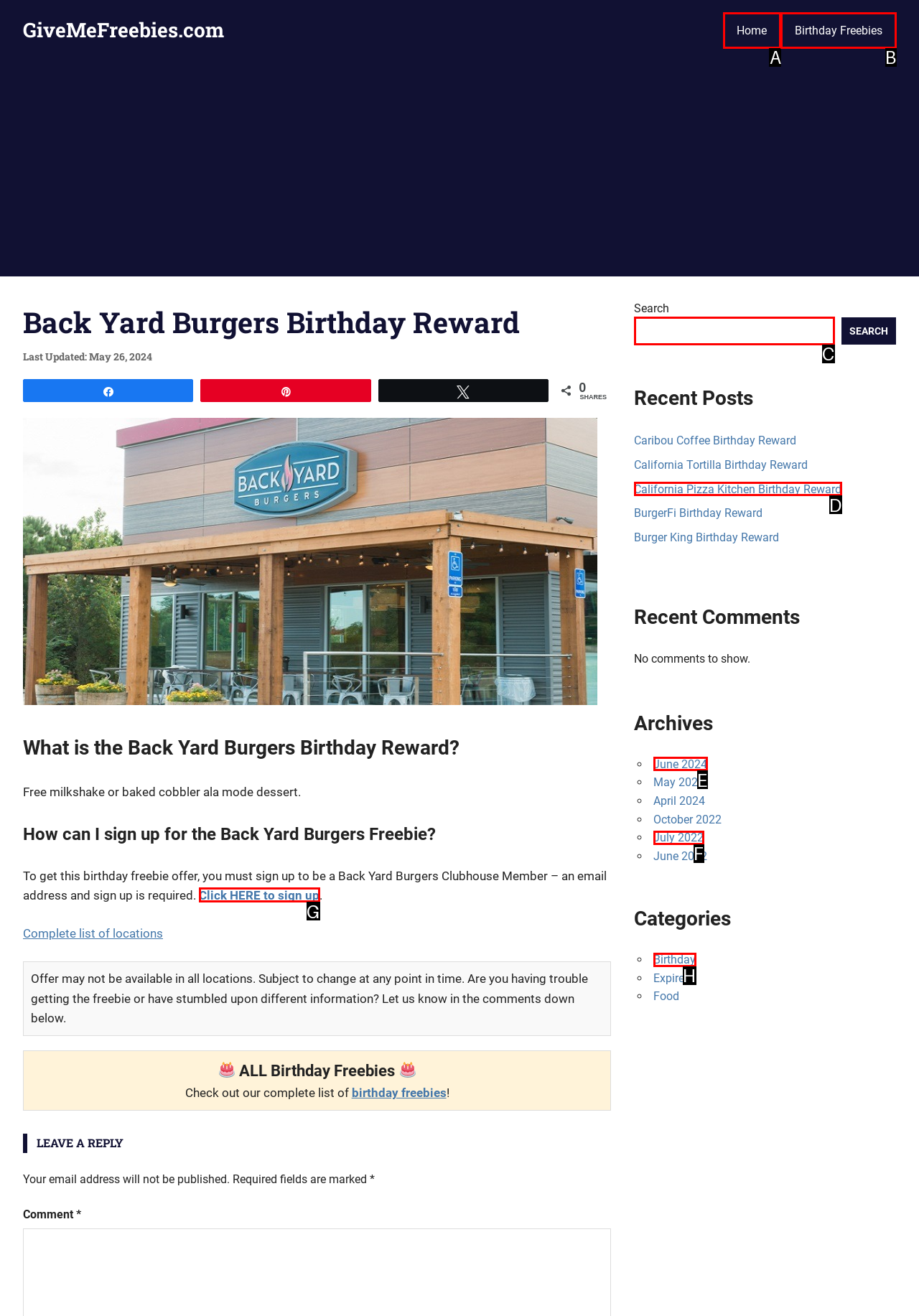For the instruction: Search for birthday freebies, which HTML element should be clicked?
Respond with the letter of the appropriate option from the choices given.

C